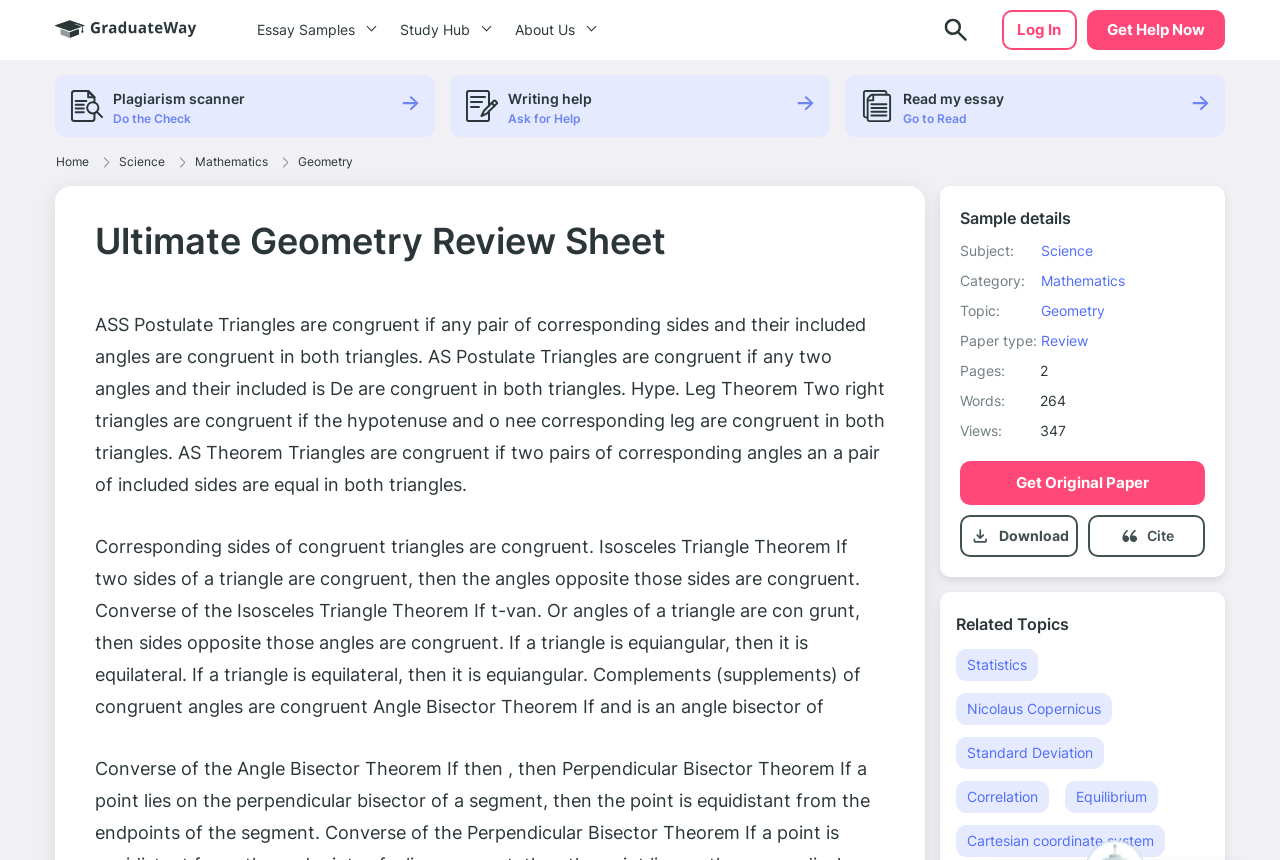How many views does the essay have?
Using the information from the image, give a concise answer in one word or a short phrase.

347